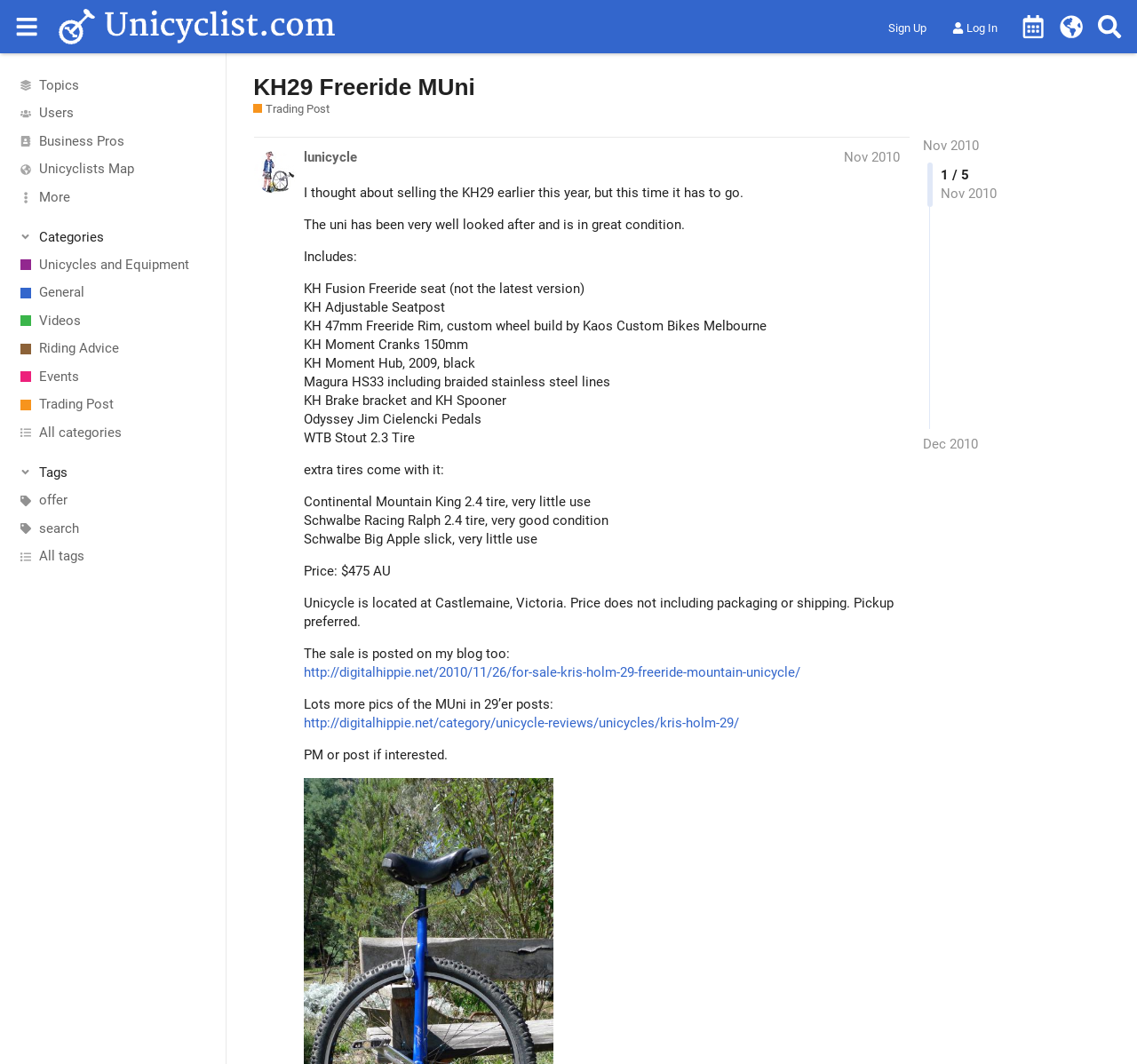Please indicate the bounding box coordinates for the clickable area to complete the following task: "Contact the seller". The coordinates should be specified as four float numbers between 0 and 1, i.e., [left, top, right, bottom].

[0.267, 0.702, 0.394, 0.717]